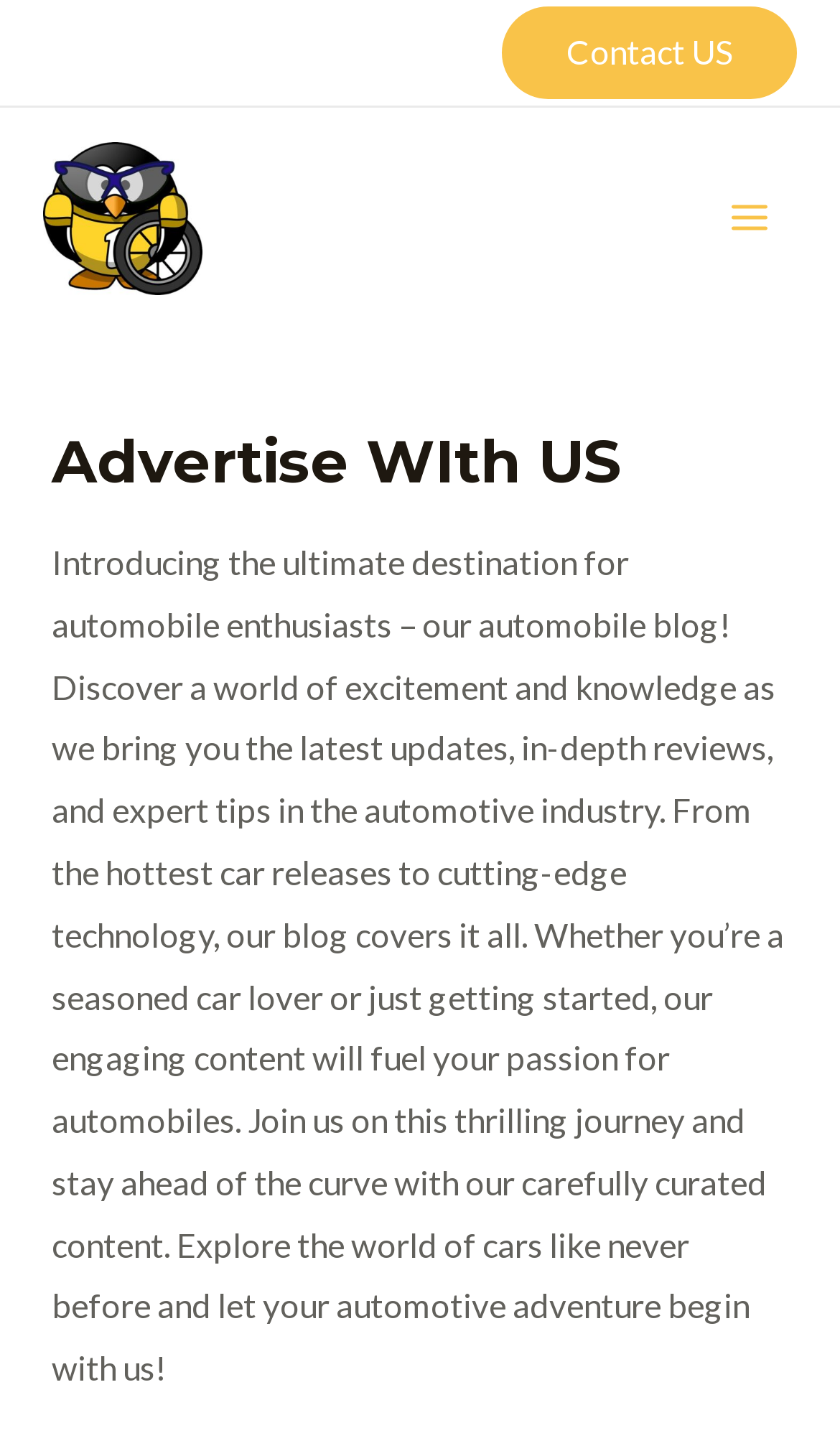Find and extract the text of the primary heading on the webpage.

Advertise WIth US